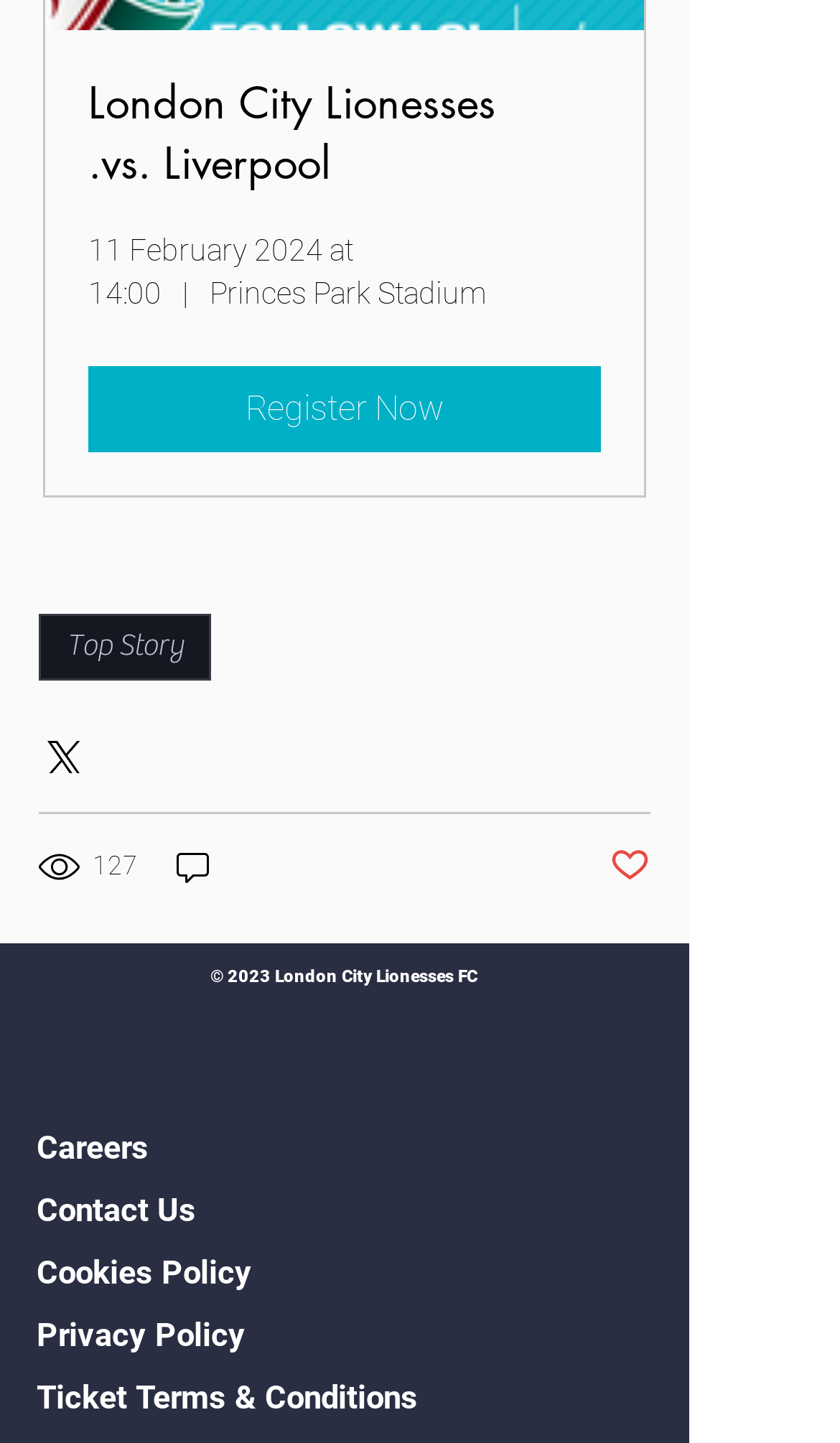What is the status of the post?
Please answer the question as detailed as possible.

The status of the post can be found in the middle section of the webpage, where there is a button that says 'Post not marked as liked'.